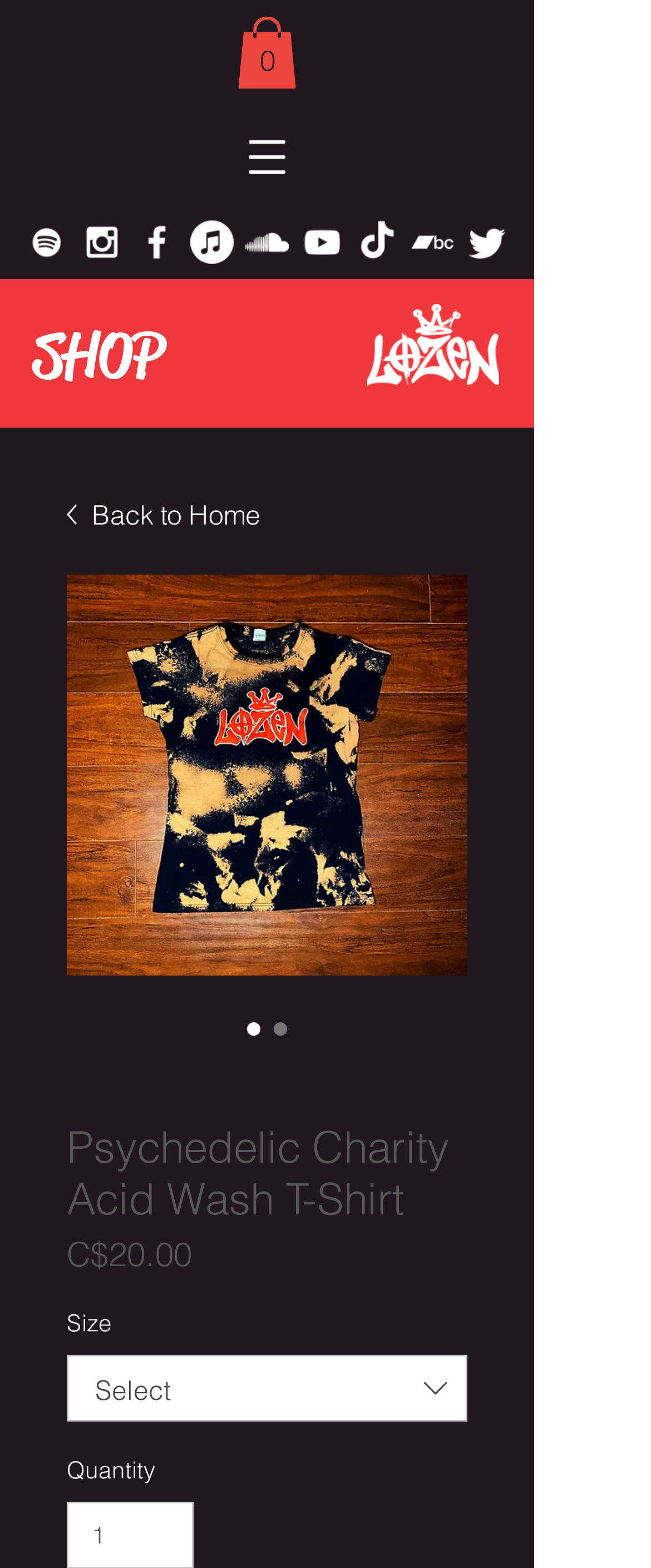Find the bounding box coordinates of the area that needs to be clicked in order to achieve the following instruction: "Go back to home". The coordinates should be specified as four float numbers between 0 and 1, i.e., [left, top, right, bottom].

[0.103, 0.315, 0.718, 0.341]